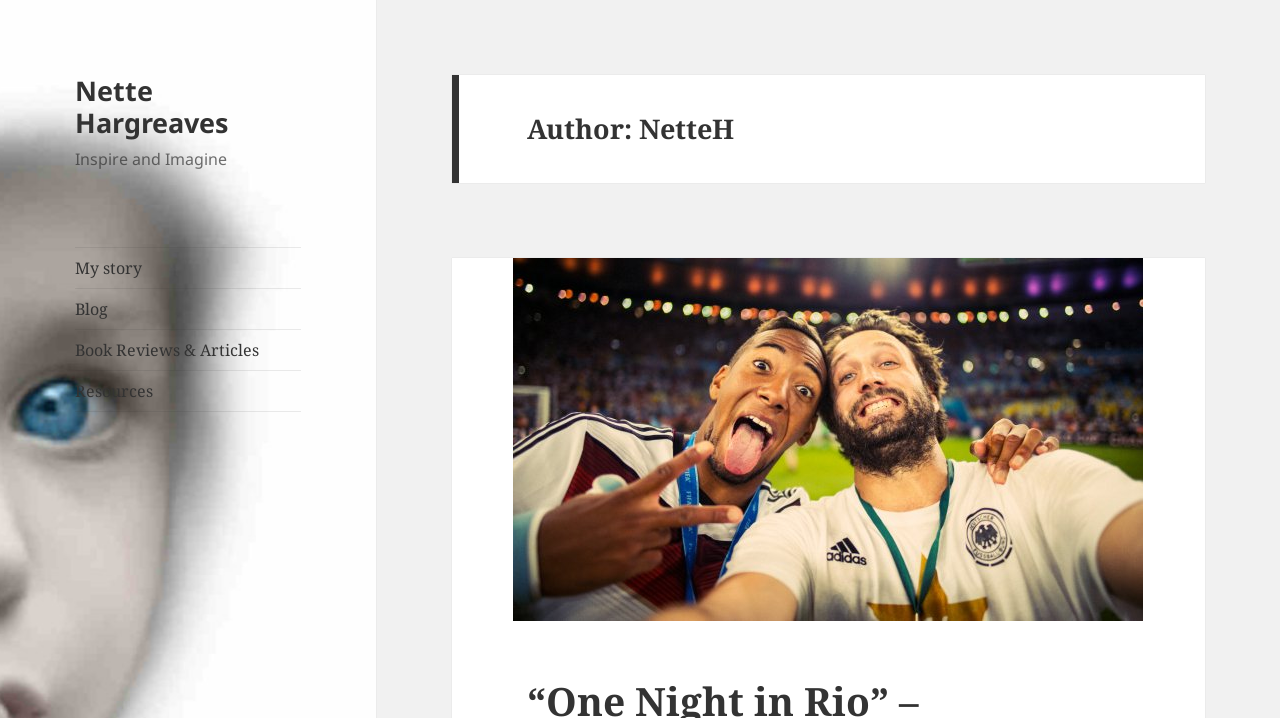Determine the bounding box coordinates for the UI element with the following description: "Book Reviews & Articles". The coordinates should be four float numbers between 0 and 1, represented as [left, top, right, bottom].

[0.059, 0.459, 0.235, 0.515]